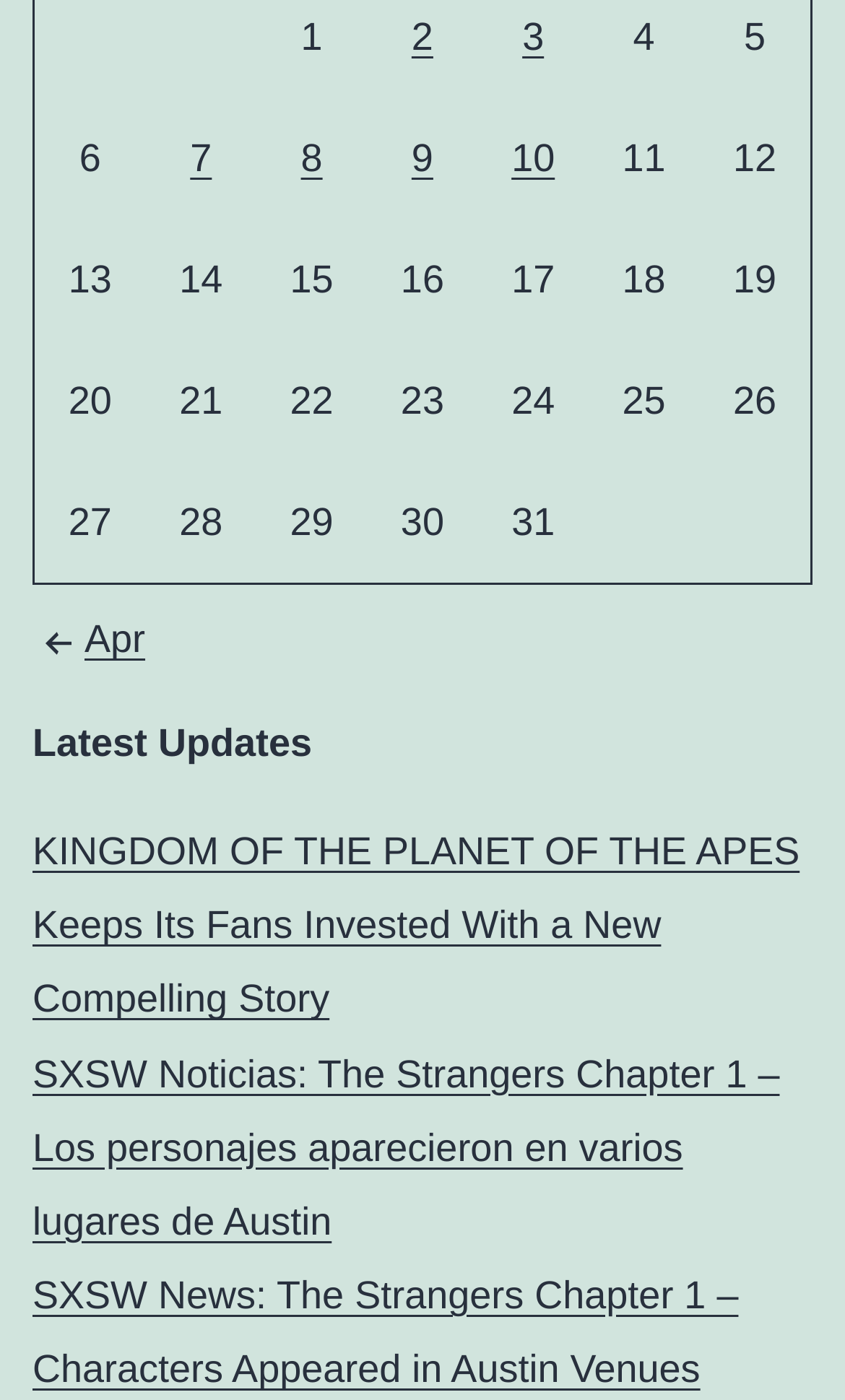Identify the bounding box coordinates of the clickable region to carry out the given instruction: "Read the latest update about KINGDOM OF THE PLANET OF THE APES".

[0.038, 0.593, 0.946, 0.729]